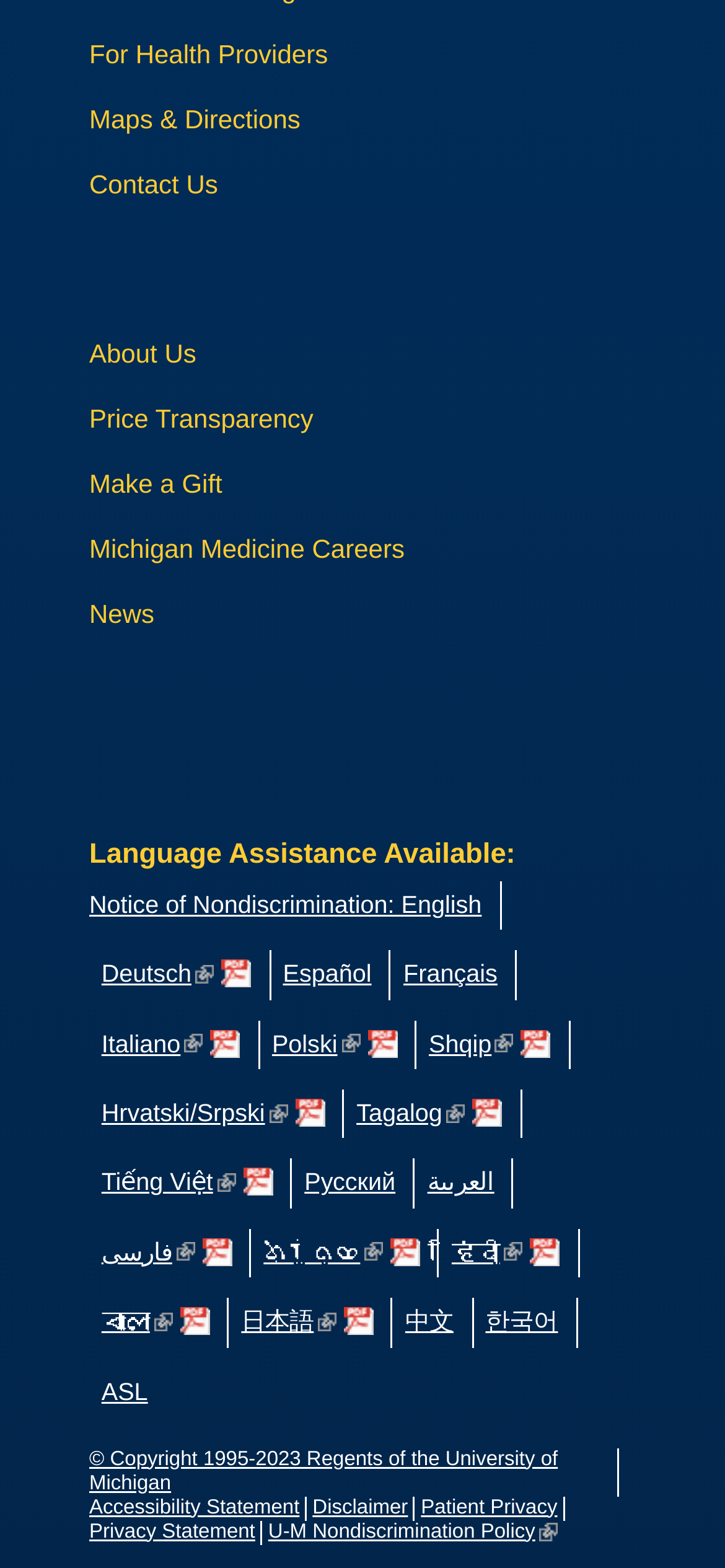Given the content of the image, can you provide a detailed answer to the question?
How many language options are available?

I counted the number of language links provided under the 'Language Assistance Available' heading, which includes English, Deutsch, Español, Français, Italiano, Polski, Shqip, Hrvatski/Srpski, Tagalog, Tiếng Việt, Русский, العربية, فارسی, ܣܘܼܪܸܬ݂, हिंदी, বাংলা, 日本語, 中文, 한국어, and ASL.